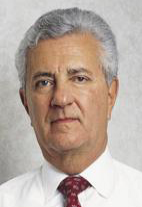Summarize the image with a detailed description that highlights all prominent details.

The image features a professional portrait of a middle-aged man with gray hair and a serious expression. He is dressed in a formal white shirt accompanied by a tie, set against a neutral background. This image likely represents a prominent figure associated with the content discussed on the webpage, which revolves around topics related to historical analysis, particularly focusing on Charleston's tumultuous period just before the Civil War. The overall tone suggests a connection to serious discussions about history, leadership, and the psychology behind significant social movements.